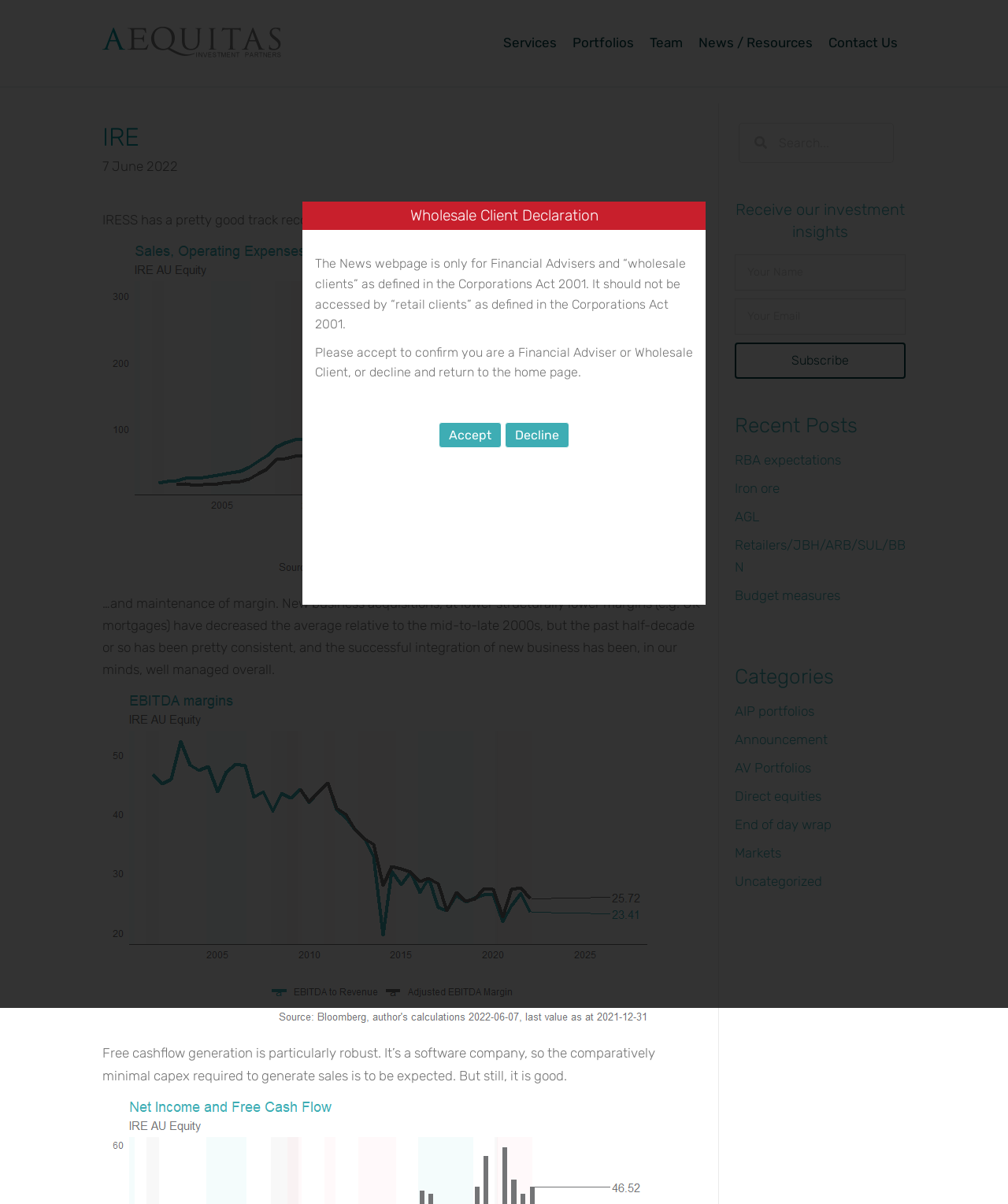What is the name of the company being discussed? From the image, respond with a single word or brief phrase.

IRESS